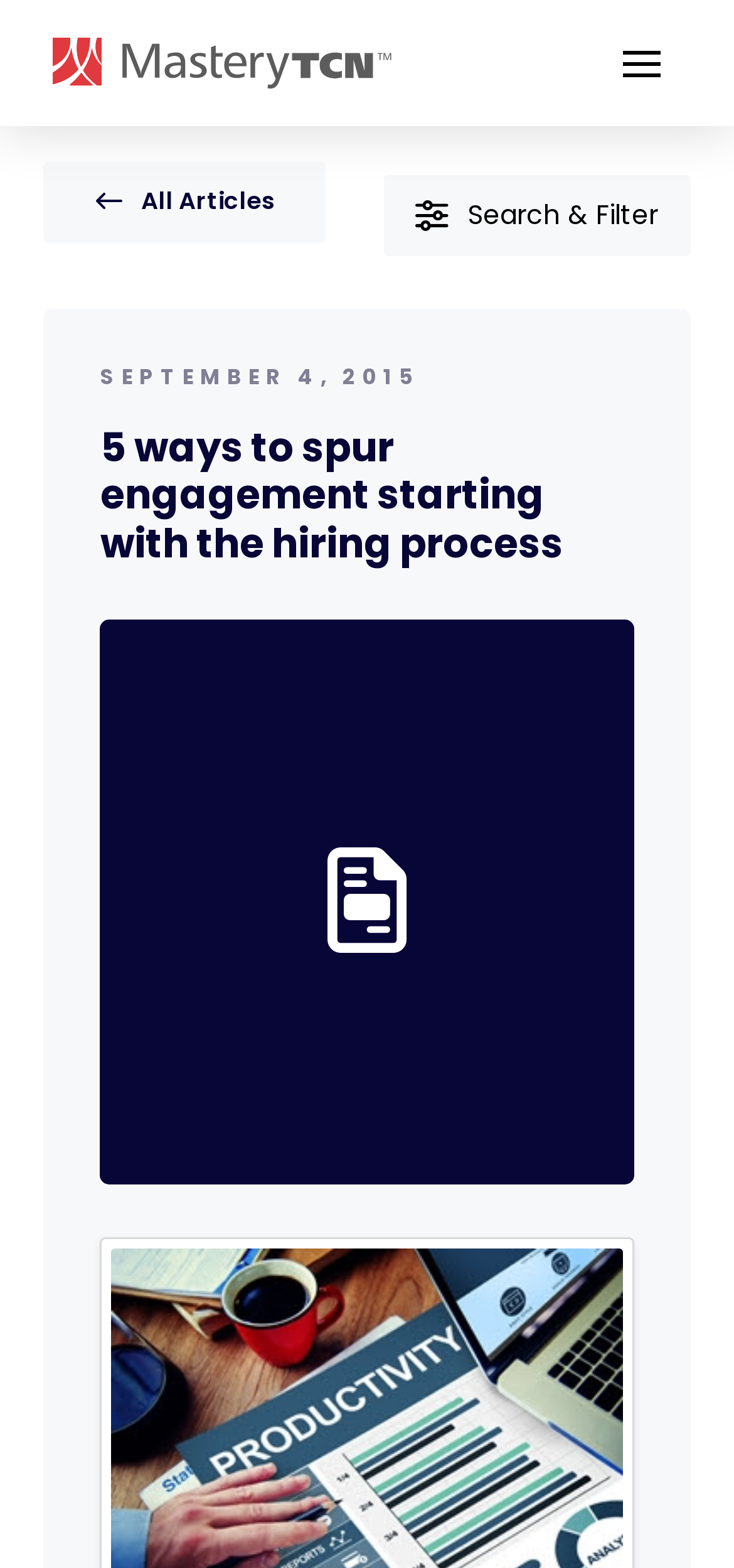Based on the image, provide a detailed response to the question:
What is the purpose of the button at the top right corner?

The button at the top right corner is used to toggle off canvas content. It has a popup menu and is not expanded by default. The bounding box coordinates of the button are [0.821, 0.015, 0.928, 0.066].